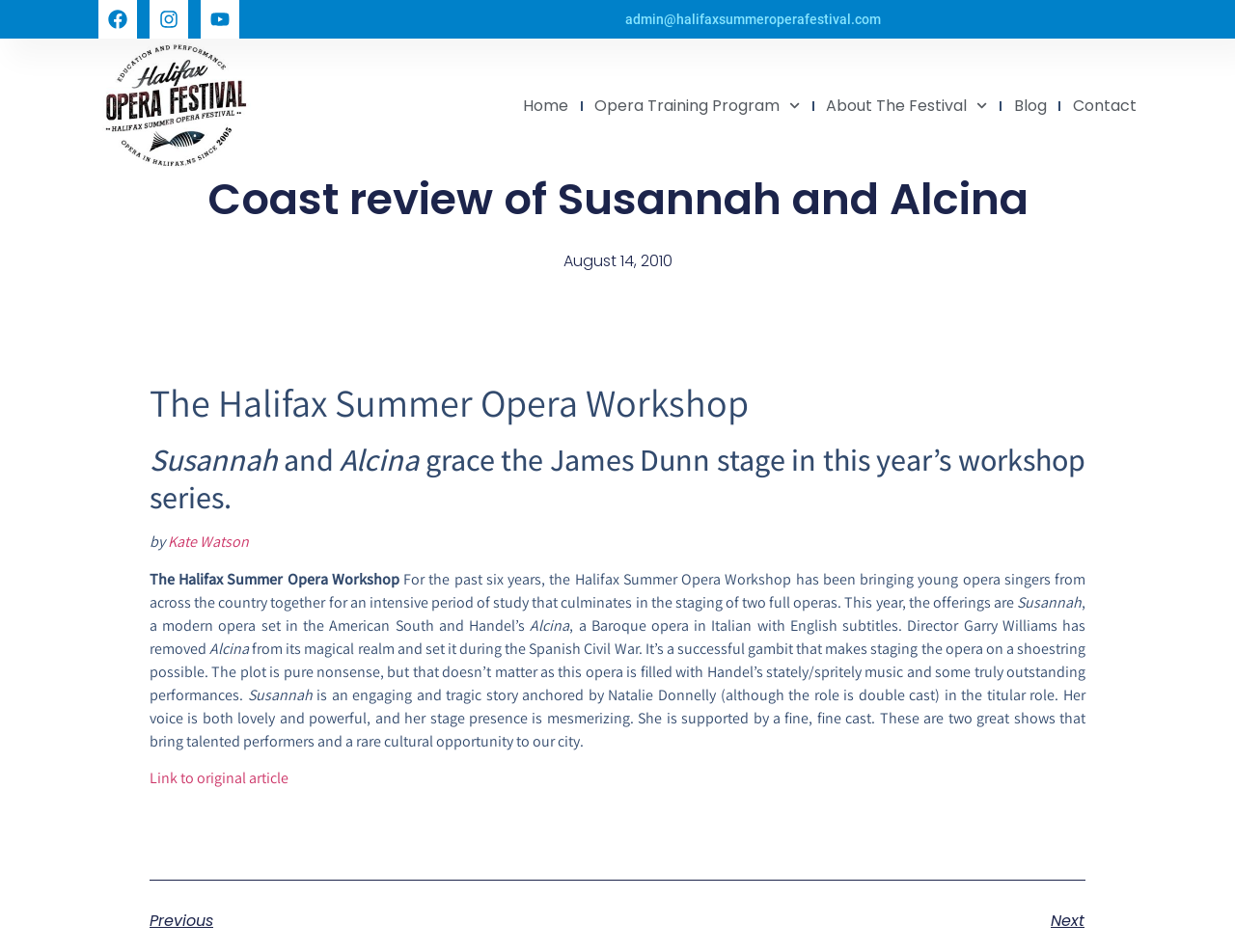Who is the director of Alcina?
Please answer the question with a single word or phrase, referencing the image.

Garry Williams